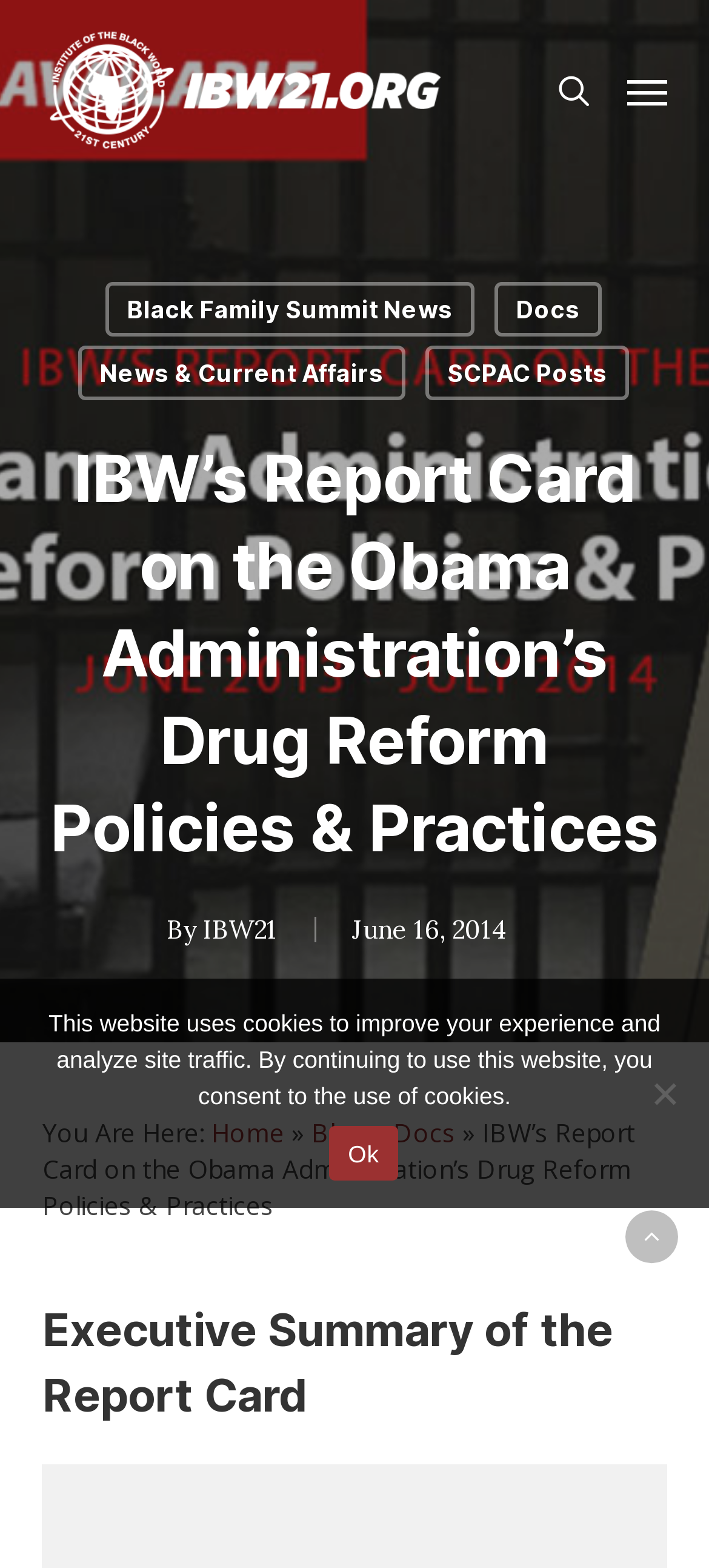What is the name of the organization?
Please give a detailed and elaborate explanation in response to the question.

The name of the organization can be found in the top-left corner of the webpage, where the logo and the text 'Institute of the Black World 21st Century' are located.